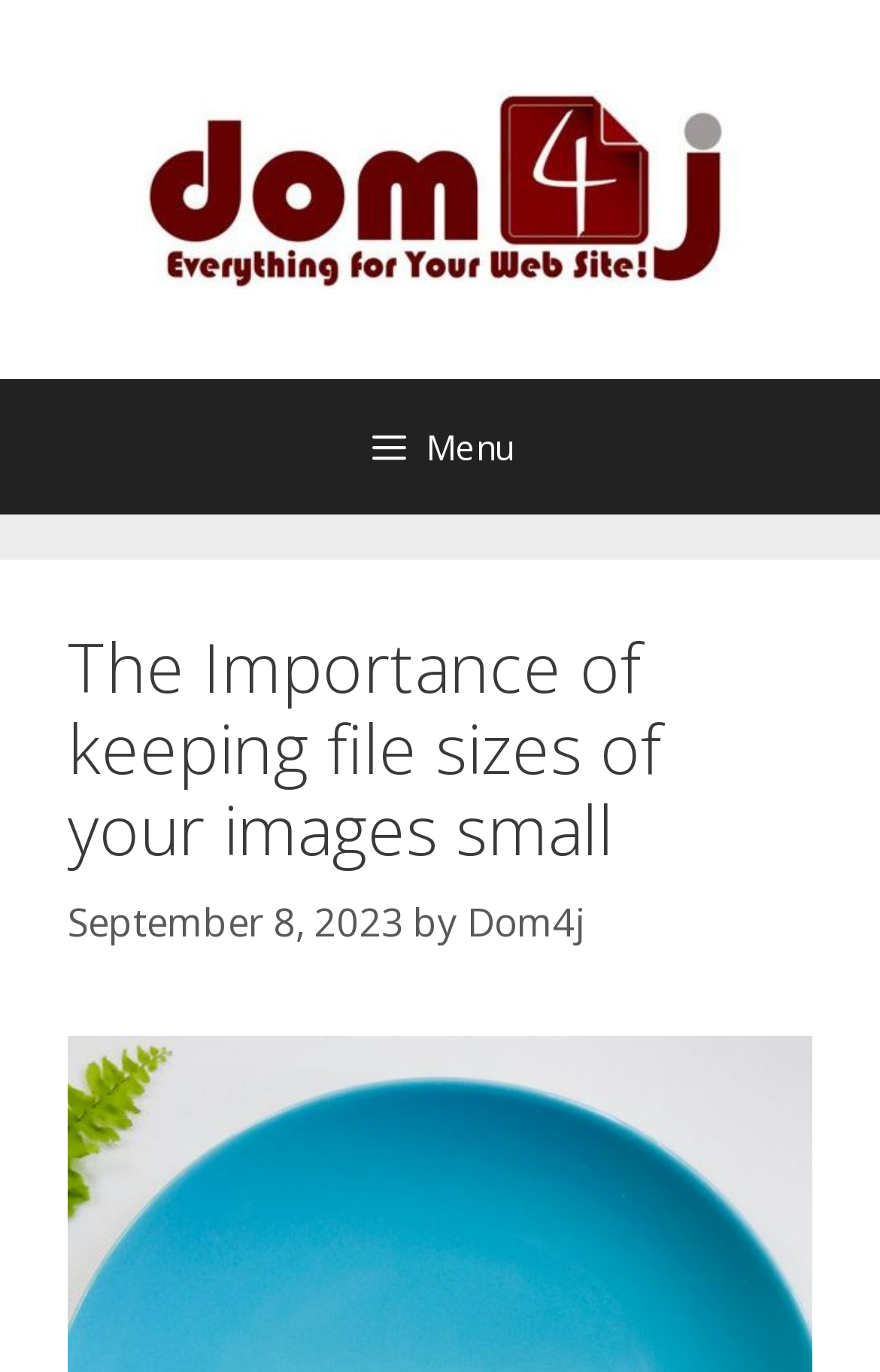Please answer the following question using a single word or phrase: 
What is the name of the website?

Dom4J.org